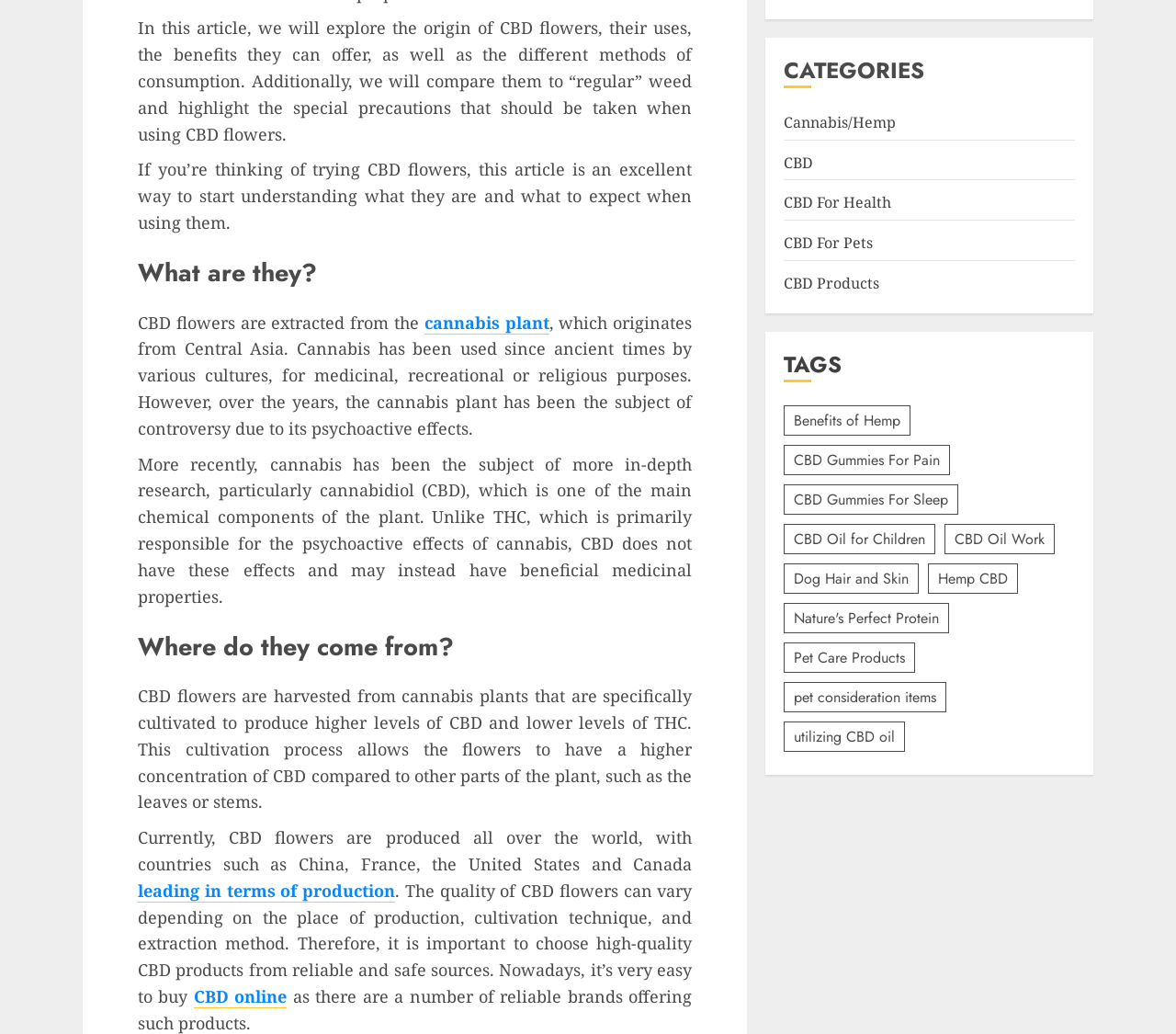Please answer the following question using a single word or phrase: 
Where are CBD flowers primarily produced?

China, France, US, Canada